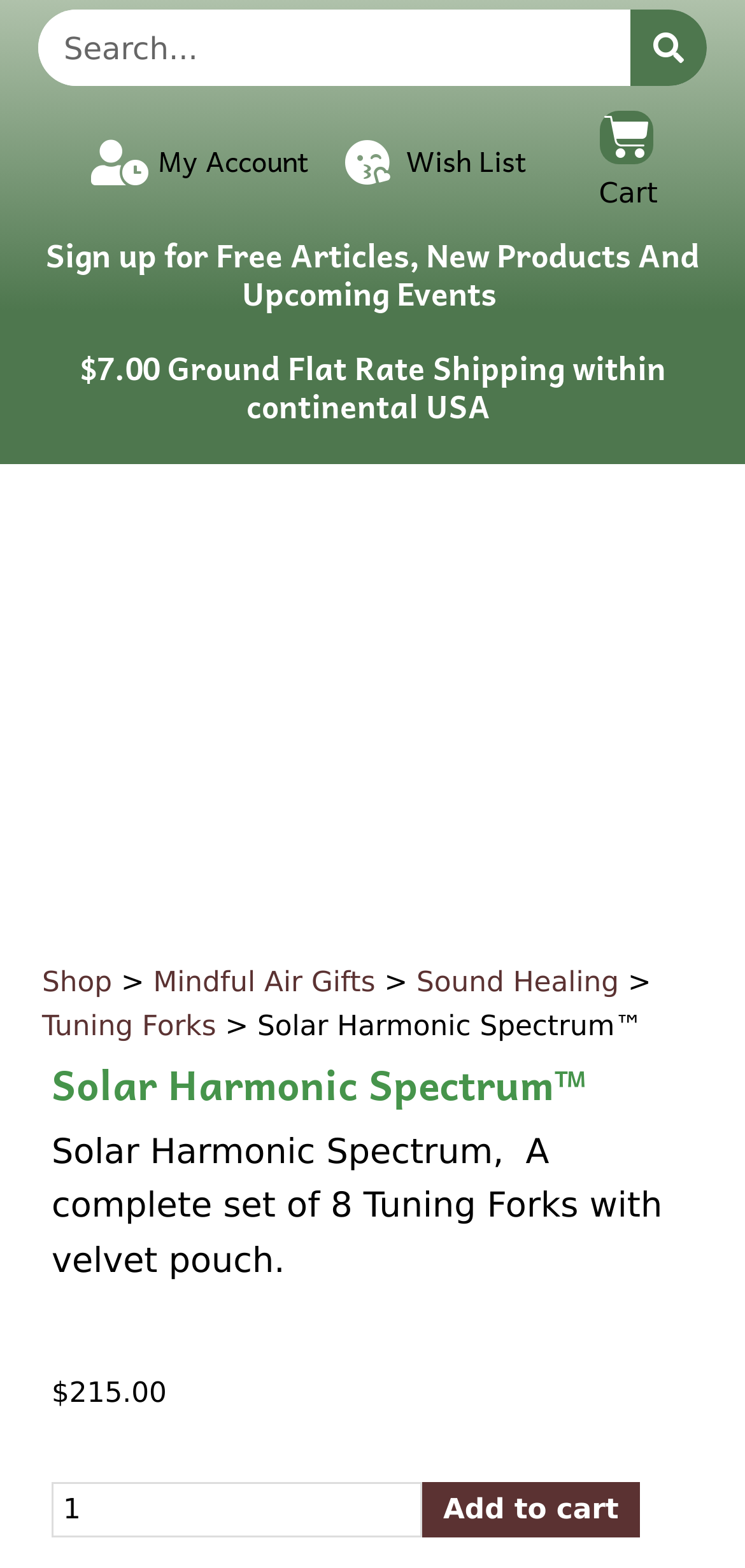Highlight the bounding box of the UI element that corresponds to this description: "parent_node: Search name="s" placeholder="Search..."".

[0.051, 0.007, 0.846, 0.055]